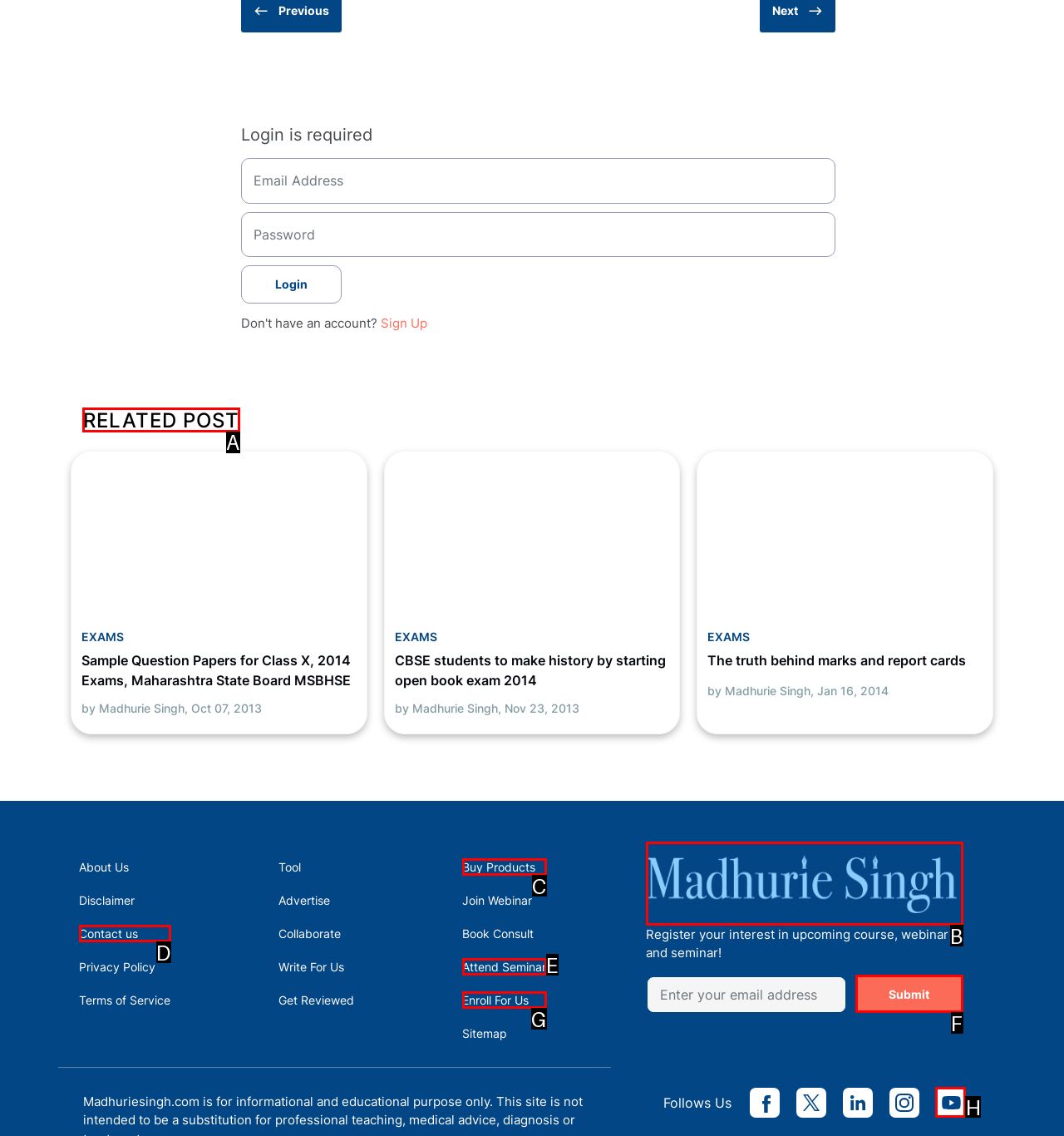Tell me which one HTML element I should click to complete the following instruction: Read related post
Answer with the option's letter from the given choices directly.

A